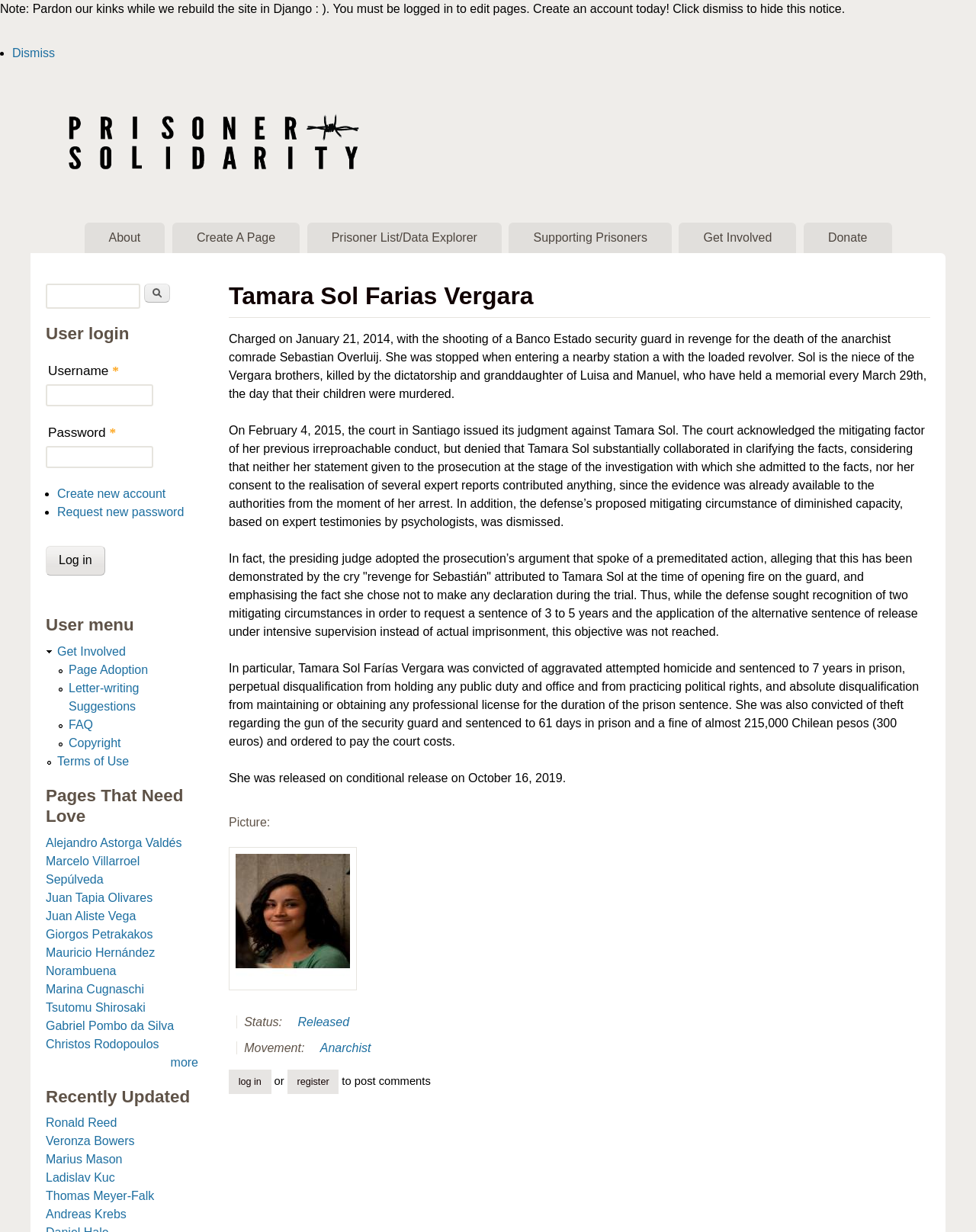Identify the bounding box coordinates for the UI element that matches this description: "Get Involved".

[0.059, 0.523, 0.129, 0.534]